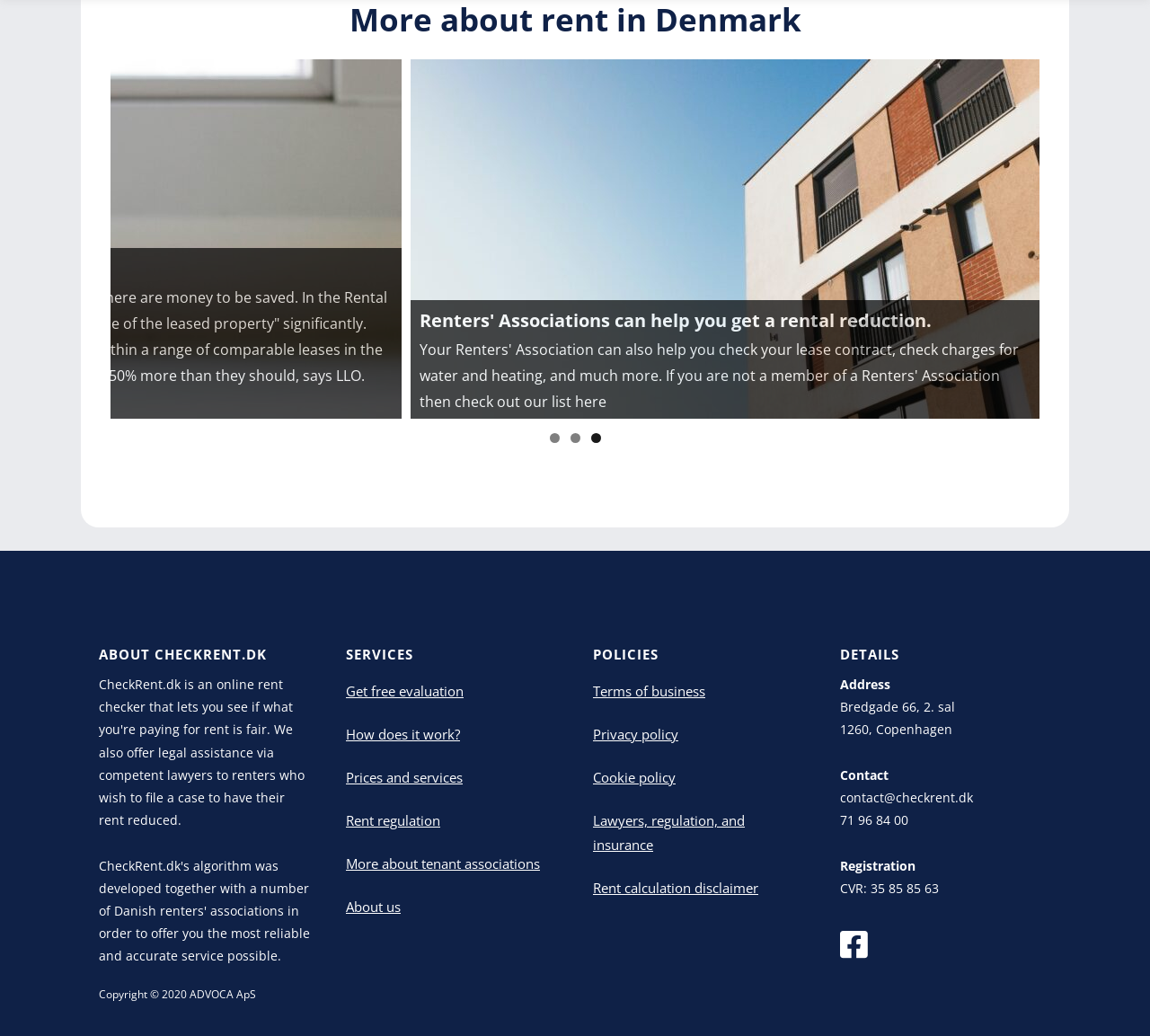Please provide a comprehensive response to the question based on the details in the image: How many links are there in the 'SERVICES' section?

The 'SERVICES' section of the webpage contains 6 links, namely 'Get free evaluation', 'How does it work?', 'Prices and services', 'Rent regulation', 'More about tenant associations', and 'About us'.